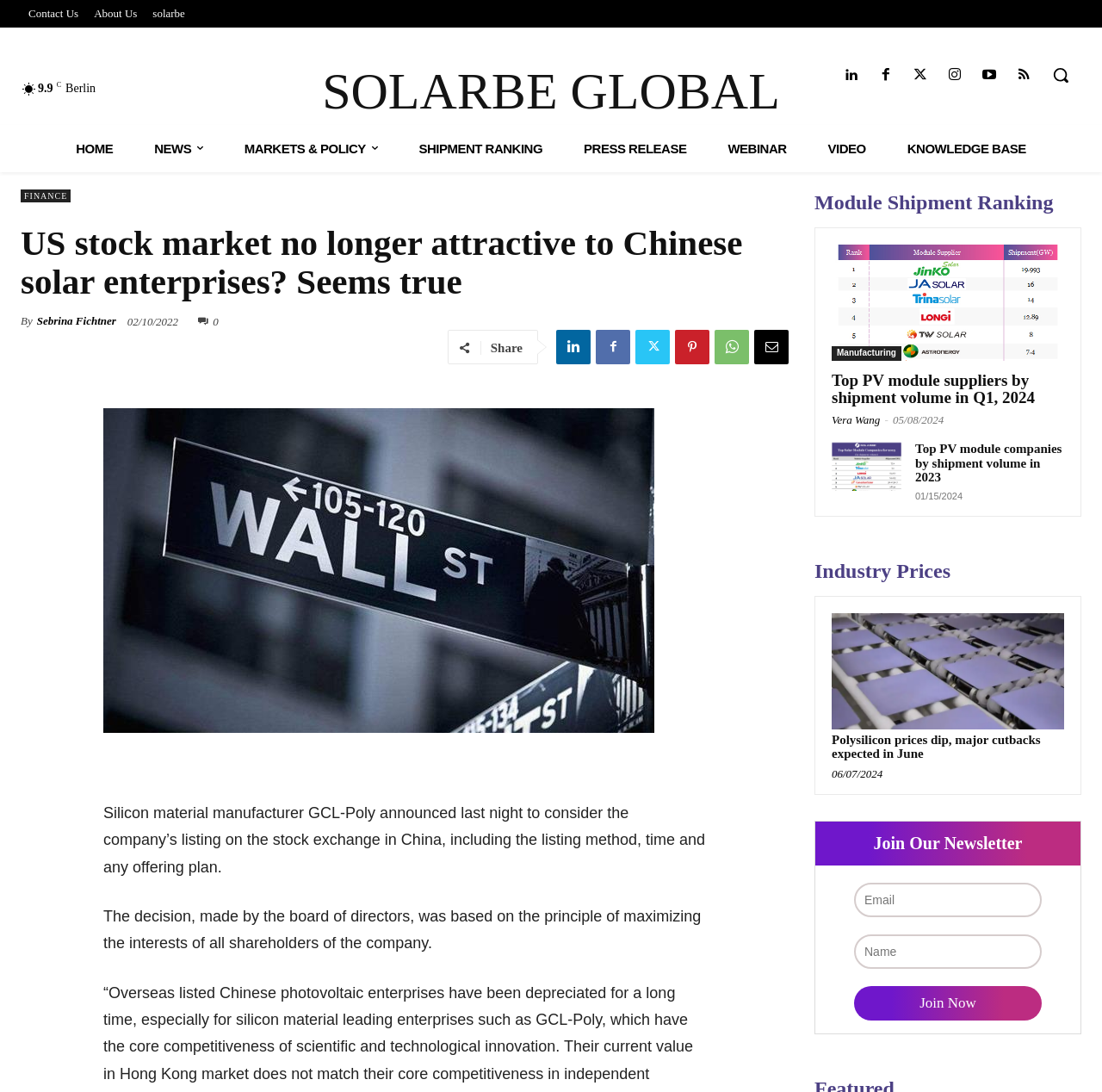What is the company considering listing on?
Please provide a full and detailed response to the question.

The question can be answered by reading the first paragraph of the article, which states that 'Silicon material manufacturer GCL-Poly announced last night to consider the company's listing on the stock exchange in China, including the listing method, time and any offering plan.'